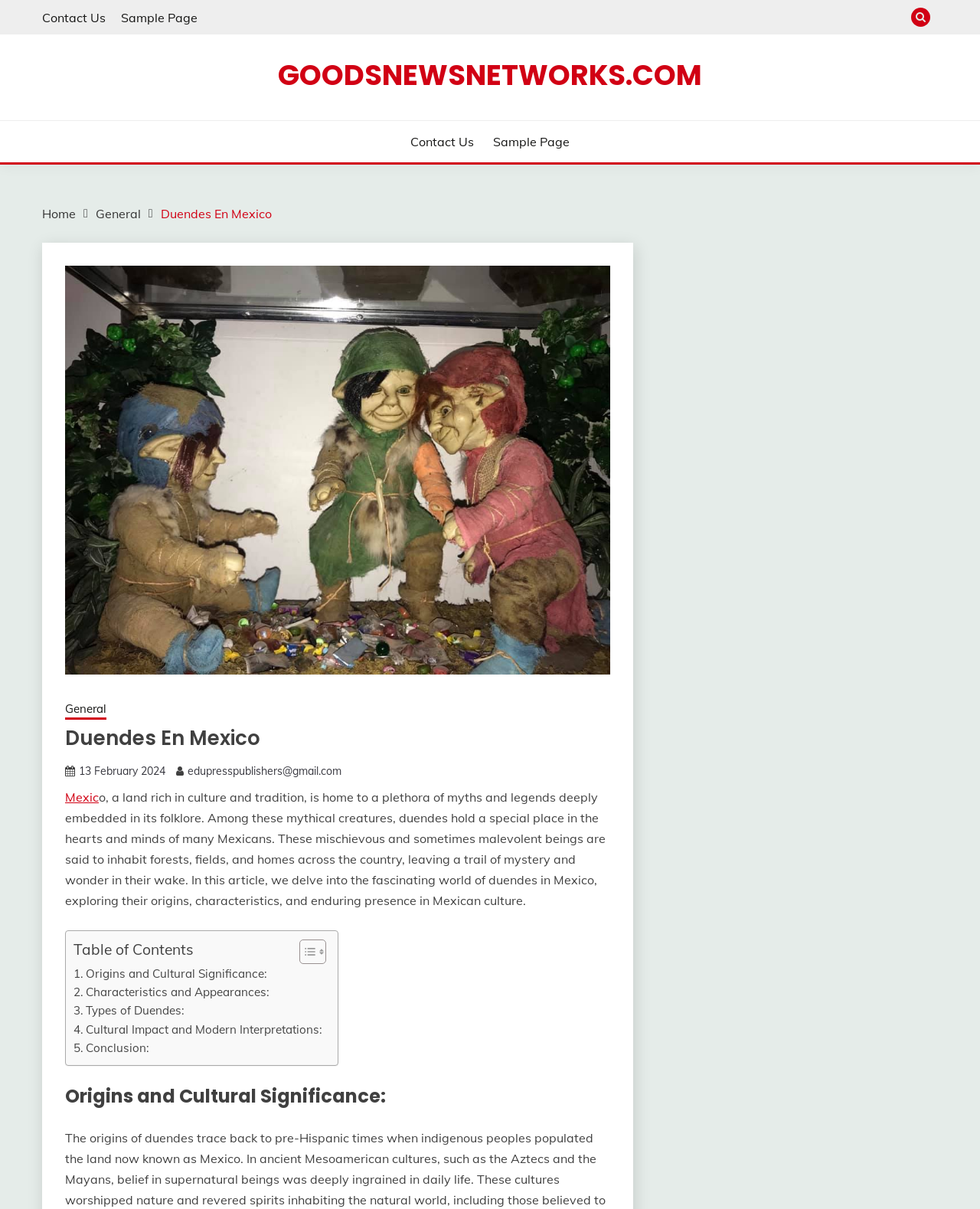Find the main header of the webpage and produce its text content.

Duendes En Mexico